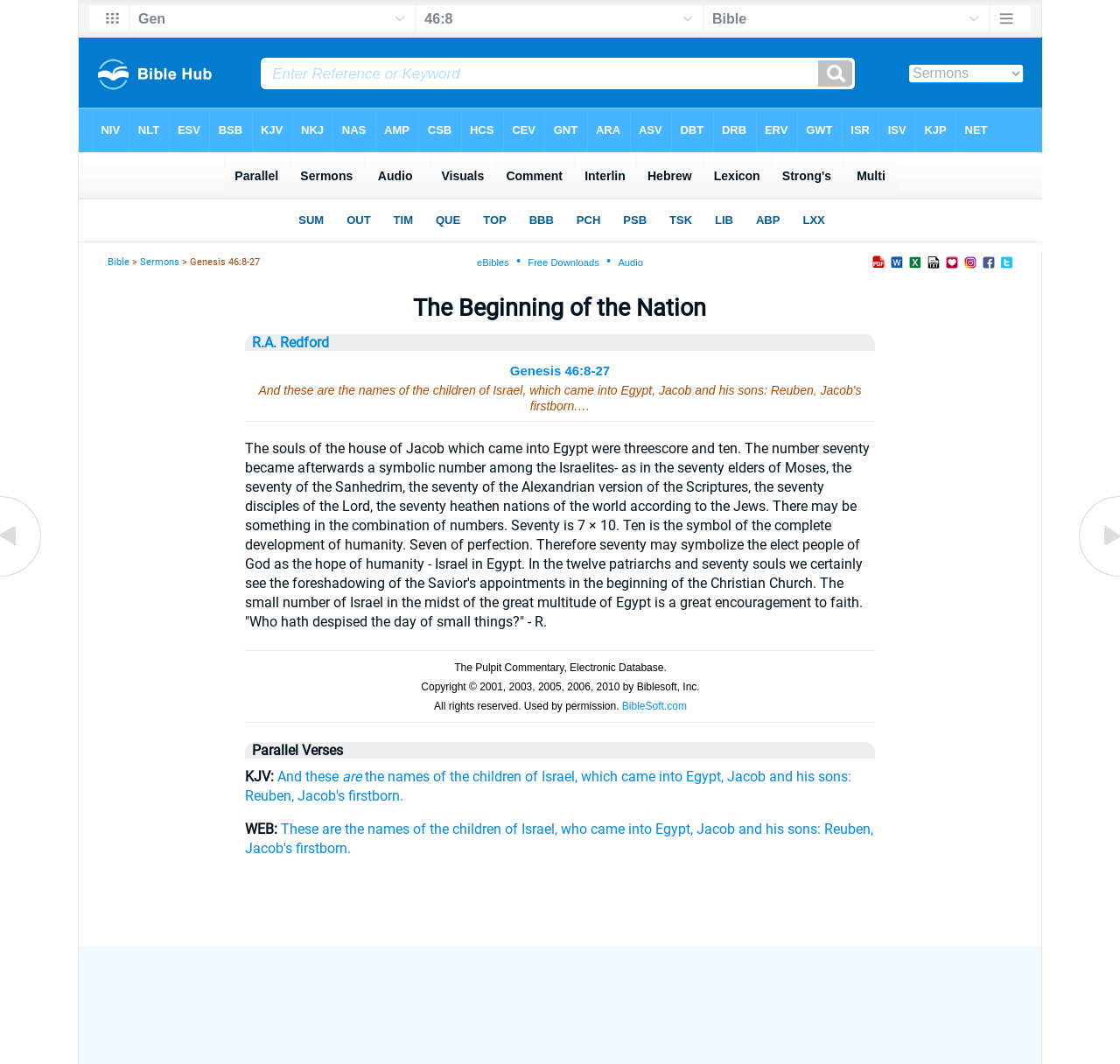Identify the bounding box coordinates of the element that should be clicked to fulfill this task: "Explore the catalogue of the children of Israel". The coordinates should be provided as four float numbers between 0 and 1, i.e., [left, top, right, bottom].

[0.961, 0.533, 1.0, 0.549]